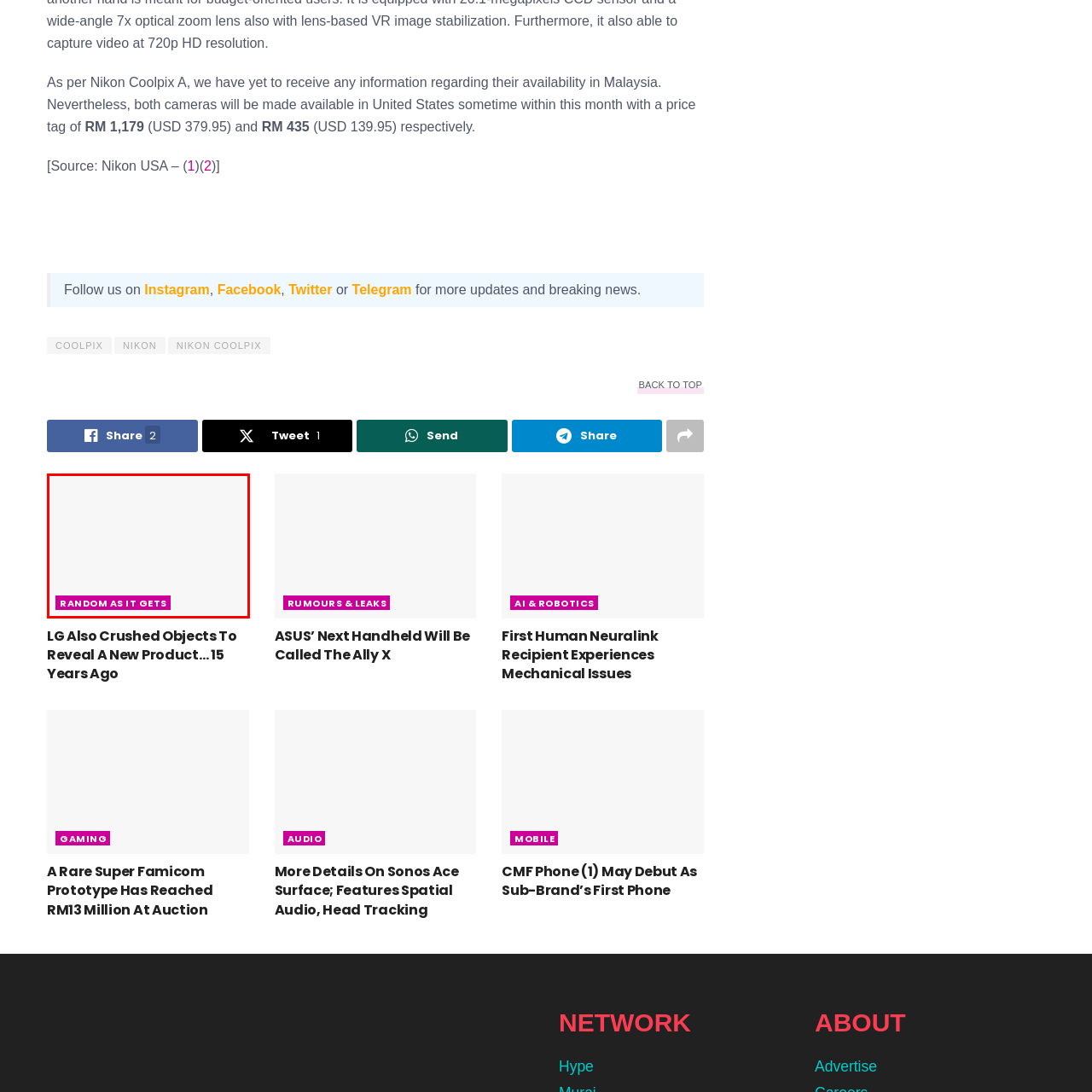Generate an in-depth caption for the image segment highlighted with a red box.

The image features a vibrant and engaging graphic that reads "RANDOM AS IT GETS" in bold, white letters on a striking magenta background. This visually appealing design likely serves as a catchy title or slogan, drawing attention and evoking curiosity. Positioned within the context of an article that discusses various topics including announcements and updates in technology, this phrase encapsulates a sense of spontaneity and unpredictability, inviting readers to explore more. The playful nature of the text suggests a light-hearted approach, aligning perfectly with the dynamic content surrounding it.